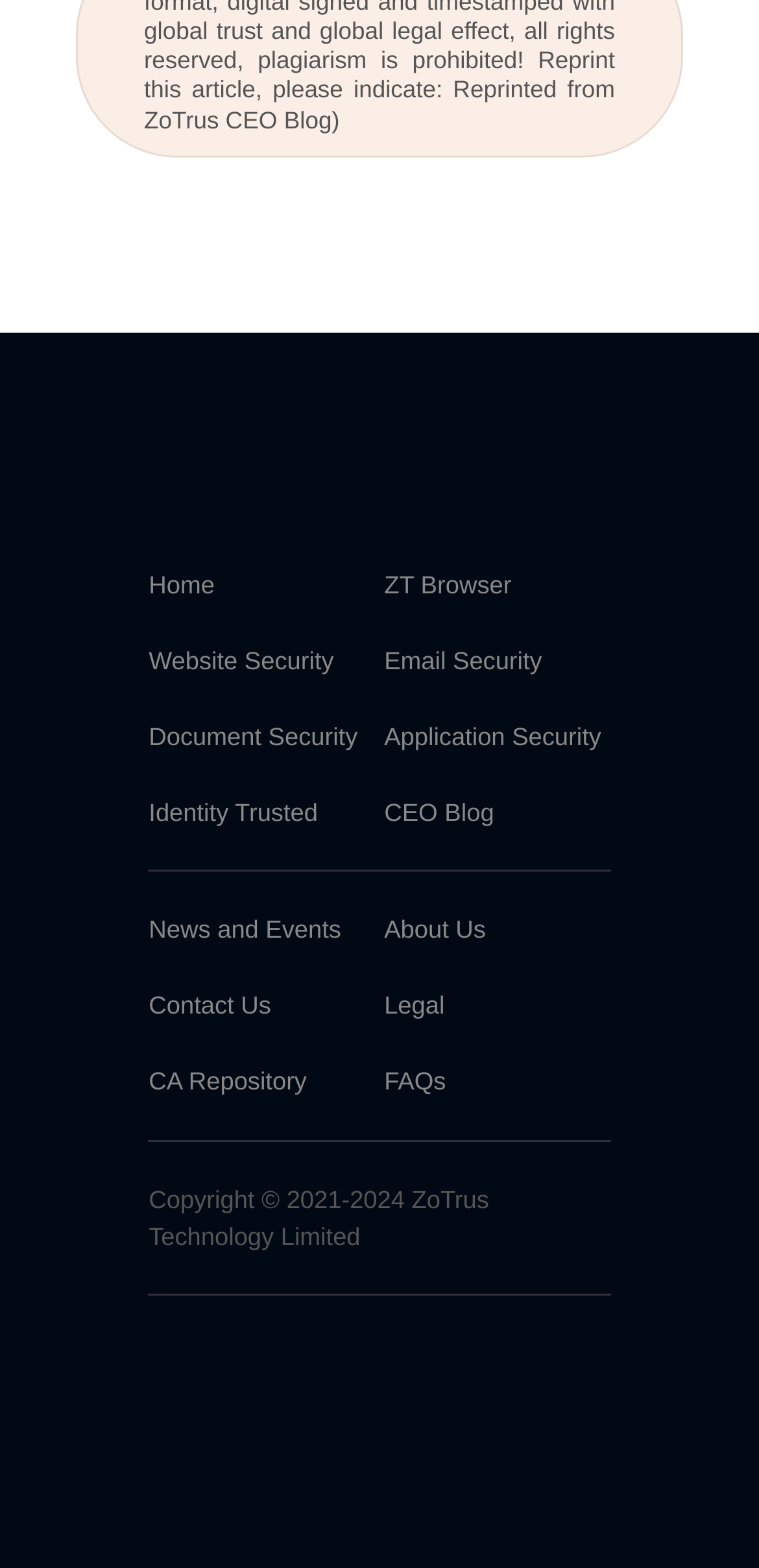Provide a brief response in the form of a single word or phrase:
How many main categories are listed under the 'Security' section?

4